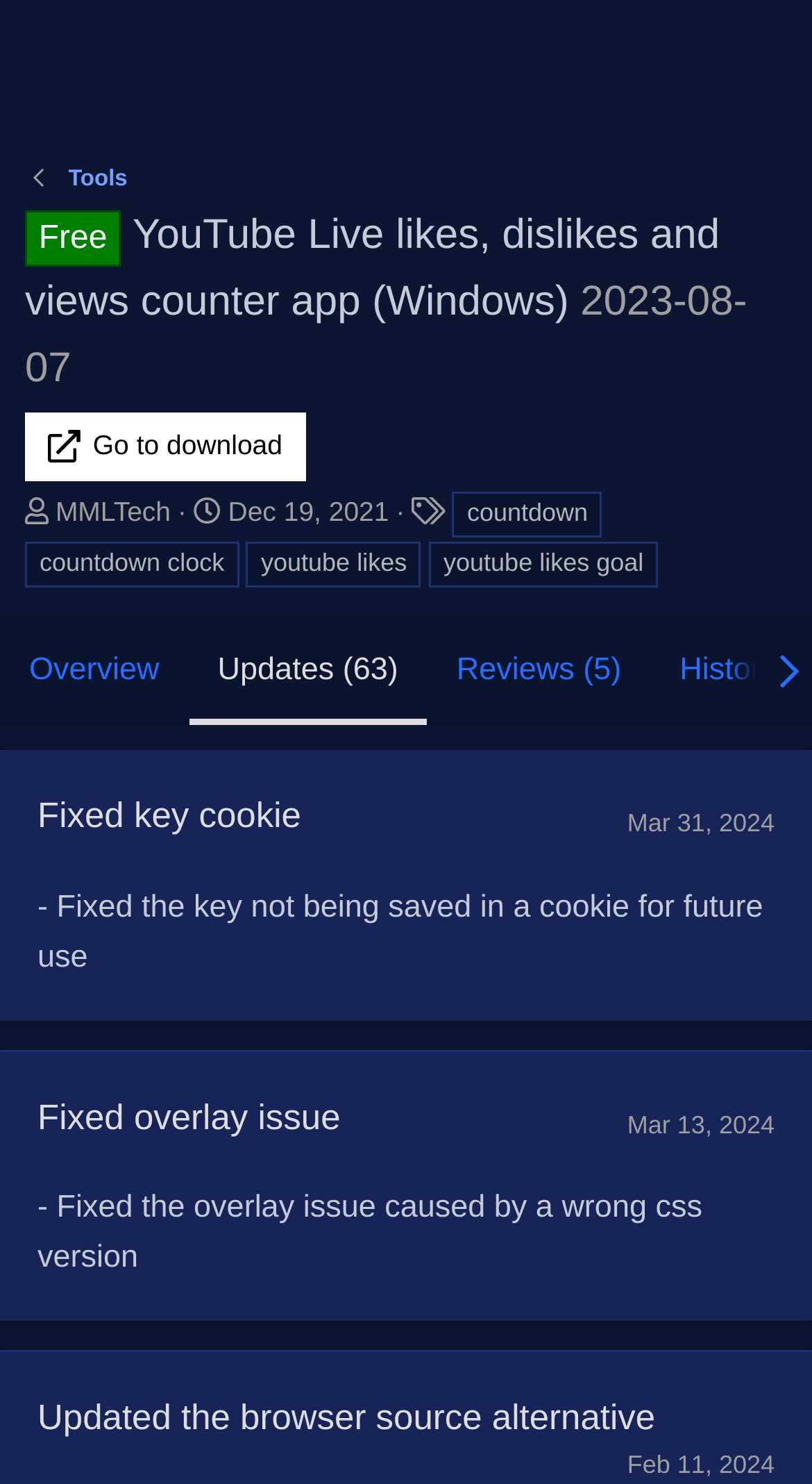Determine the bounding box for the UI element that matches this description: "What's new".

[0.714, 0.012, 0.849, 0.081]